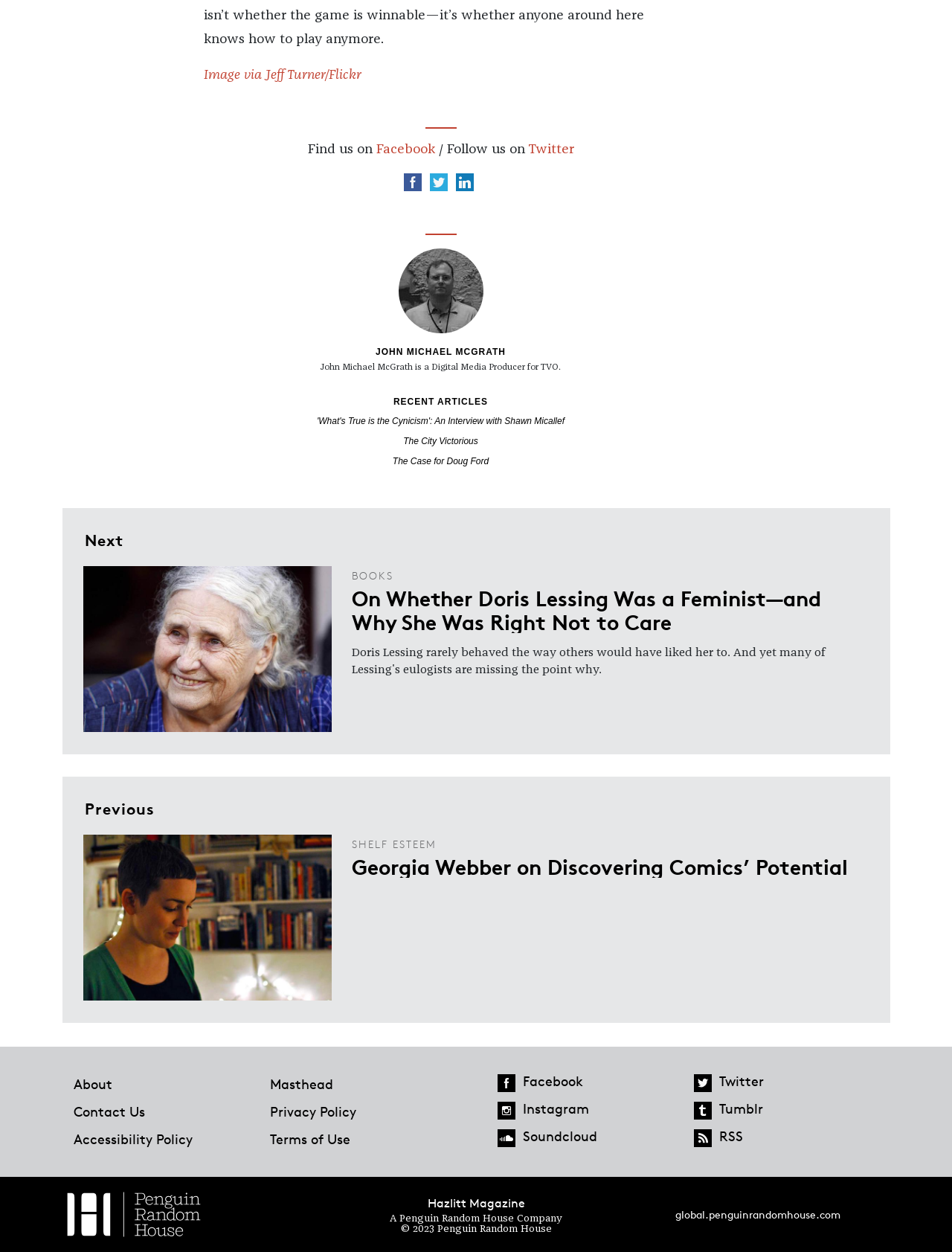What is the copyright year of the webpage?
Respond with a short answer, either a single word or a phrase, based on the image.

2023